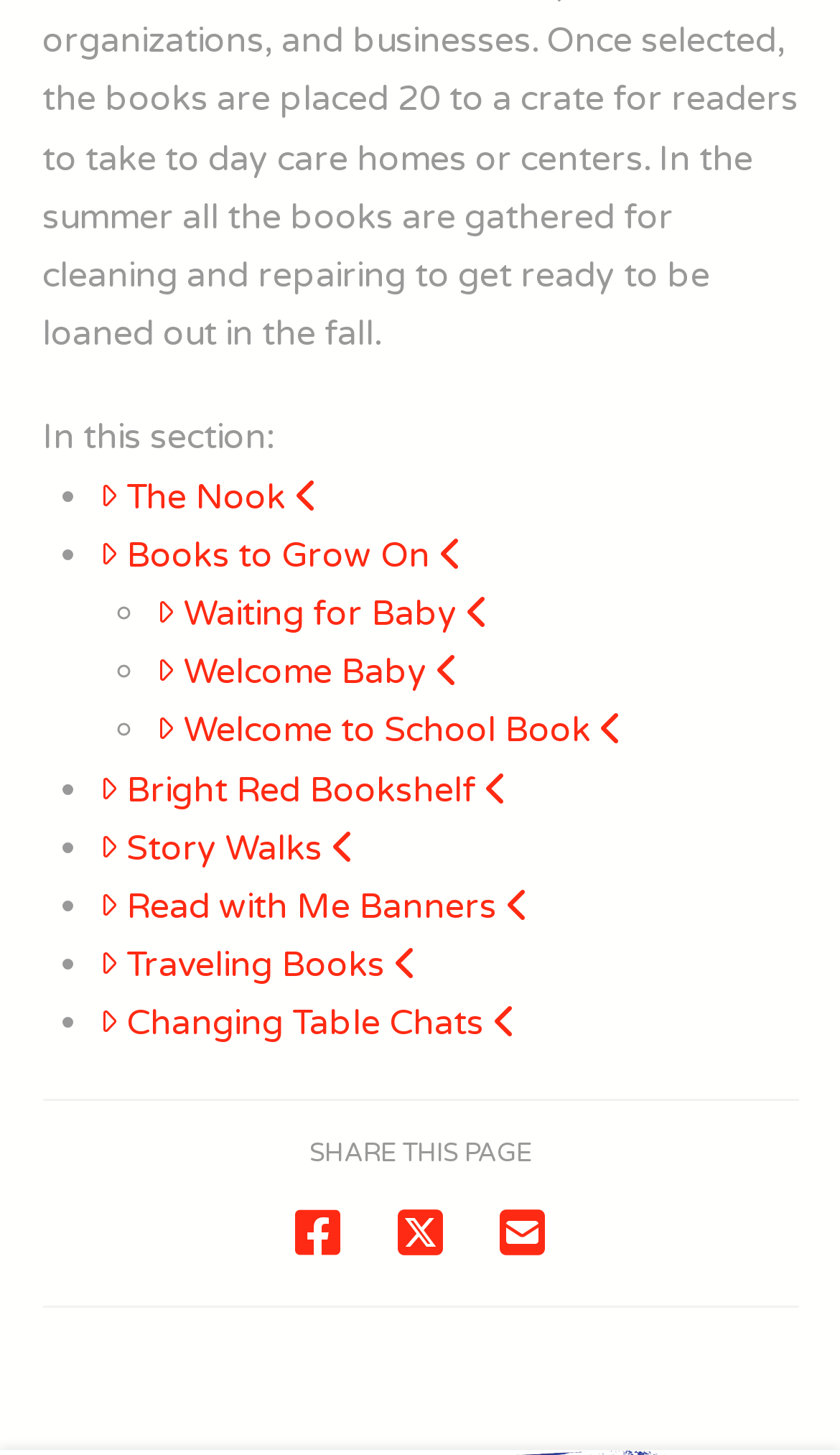Bounding box coordinates must be specified in the format (top-left x, top-left y, bottom-right x, bottom-right y). All values should be floating point numbers between 0 and 1. What are the bounding box coordinates of the UI element described as: Changing Table Chats

[0.118, 0.689, 0.614, 0.719]